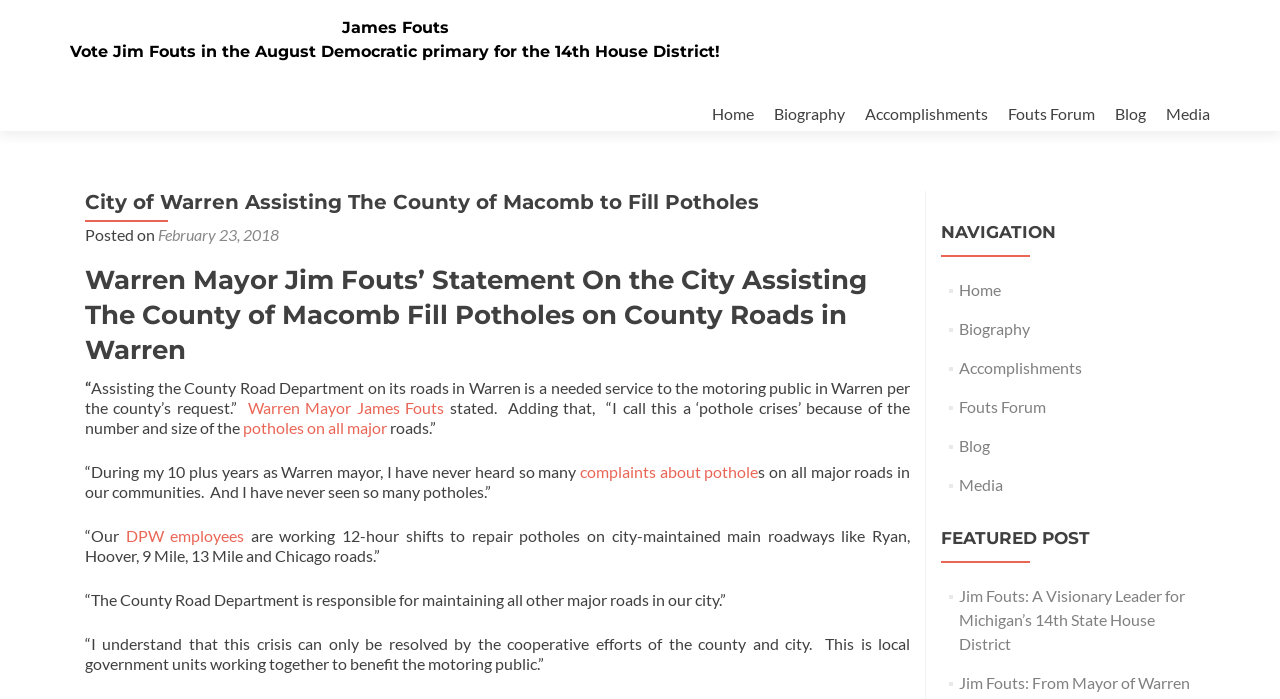Can you show the bounding box coordinates of the region to click on to complete the task described in the instruction: "Read the featured post about Jim Fouts"?

[0.749, 0.838, 0.925, 0.934]